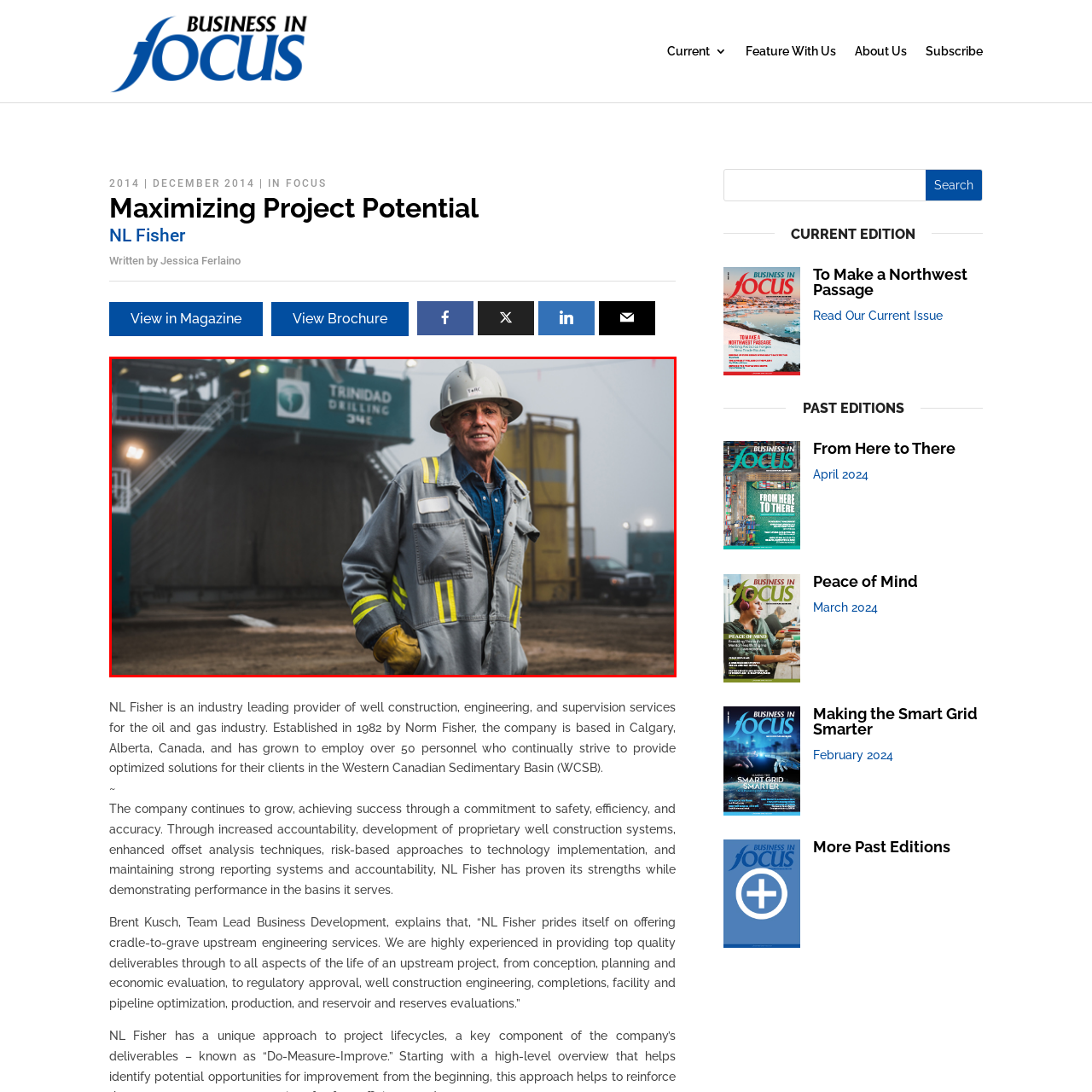What is the atmosphere like in the scene?  
Analyze the image surrounded by the red box and deliver a detailed answer based on the visual elements depicted in the image.

The atmosphere in the scene appears slightly foggy, which adds a rugged feel to the environment, emphasizing the challenging conditions that workers often face in the oil and gas industry.